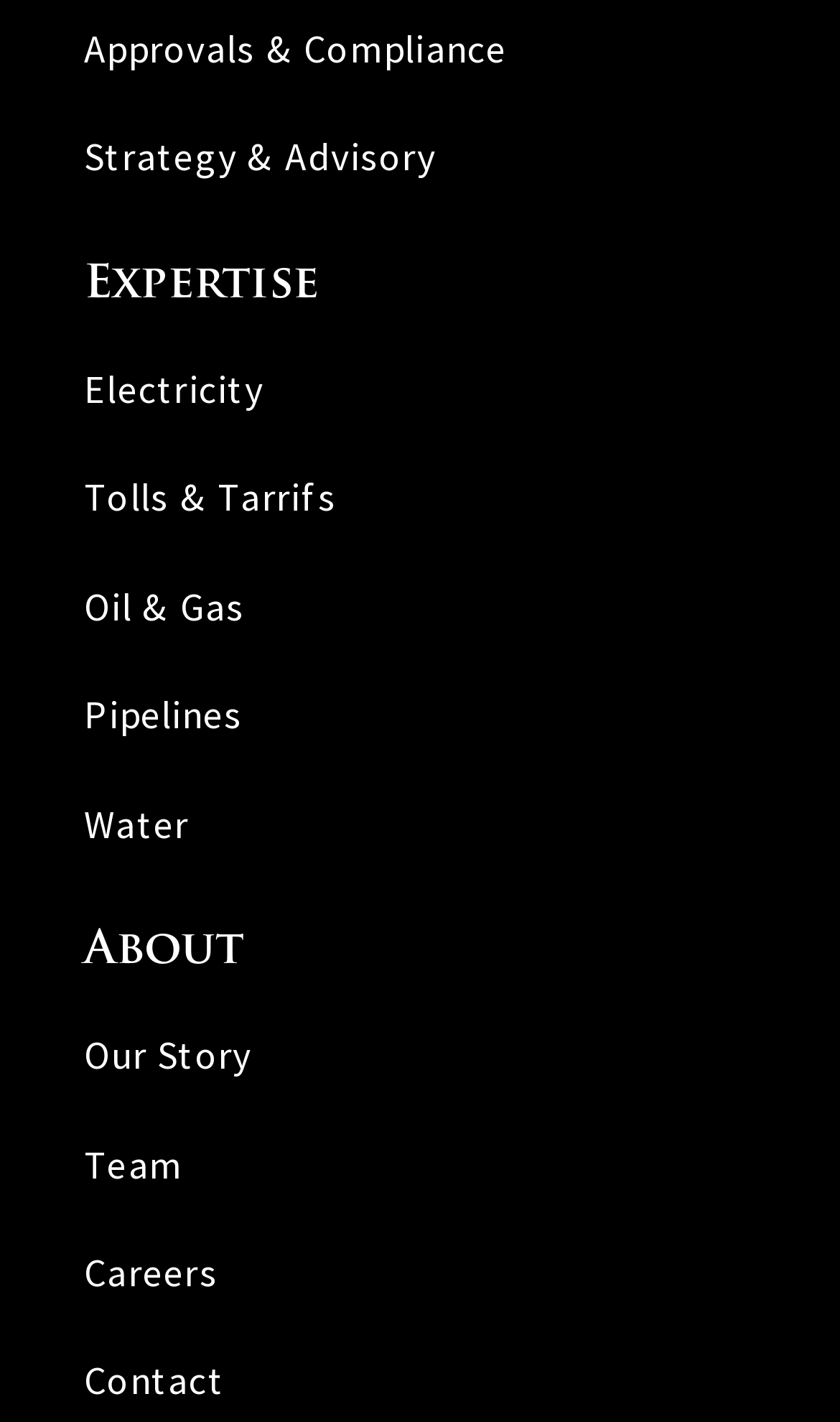Specify the bounding box coordinates of the region I need to click to perform the following instruction: "Explore expertise". The coordinates must be four float numbers in the range of 0 to 1, i.e., [left, top, right, bottom].

[0.1, 0.185, 0.379, 0.216]